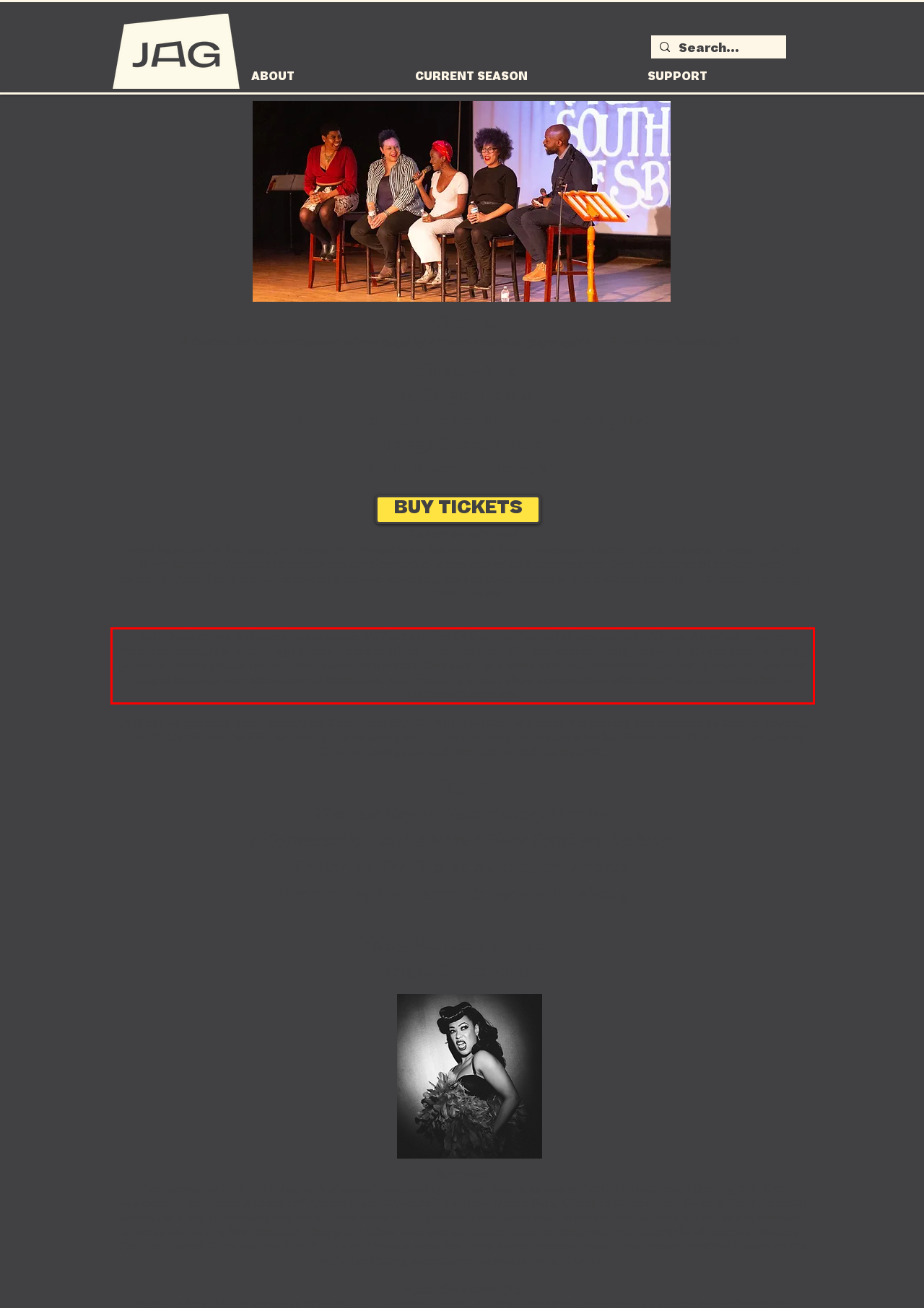Please look at the webpage screenshot and extract the text enclosed by the red bounding box.

JAG Productions is pleased to announce JAGfest 3.0, the third annual festival of new works in African-American theatre! Presented February 8-10 at Briggs Opera House in White River Junction, VT - the weekend-long festival of staged readings brings 30 Black theatre artists to the Upper Valley from across the nation for a week-long JAG experience! JAGfest 3.0 will include four staged readings over the course of three days, each featuring a post-show conversation with the artists and moderated by Dartmouth scholars.